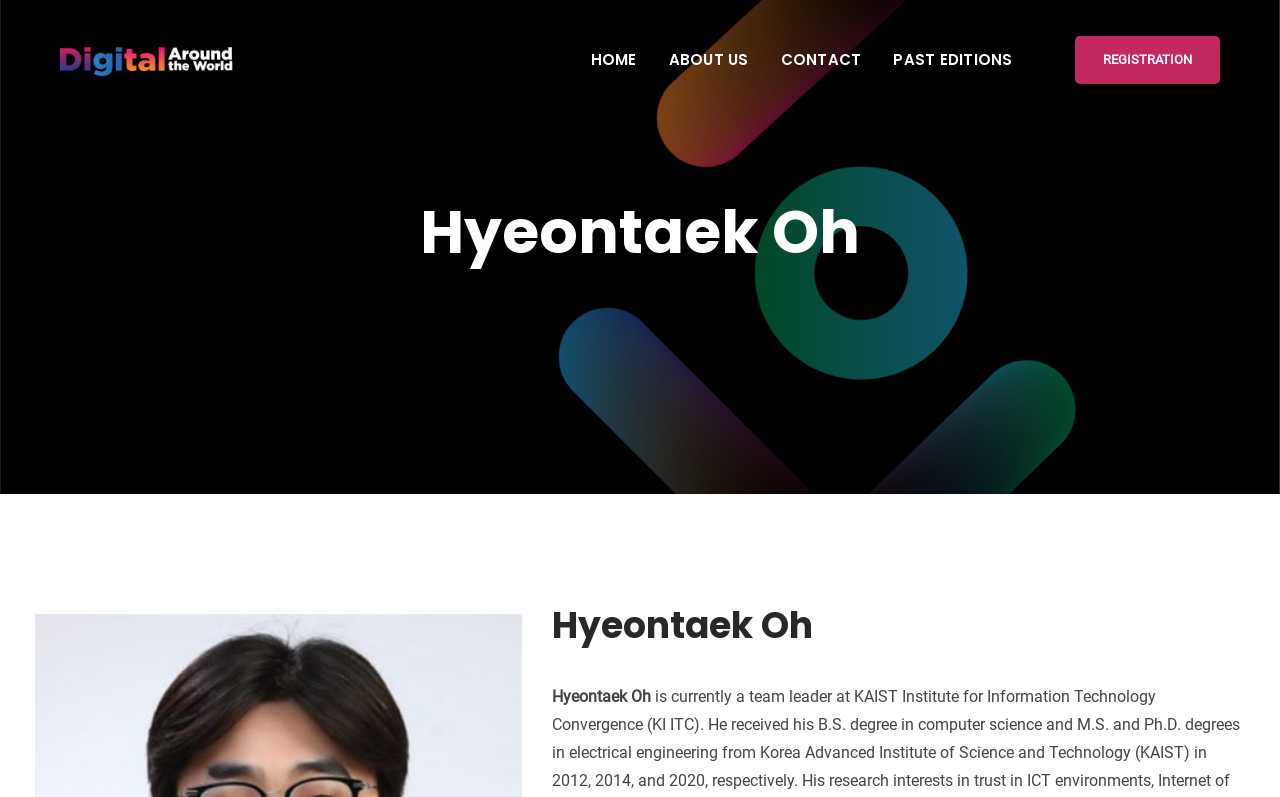Identify the bounding box coordinates for the UI element described as follows: "Contact". Ensure the coordinates are four float numbers between 0 and 1, formatted as [left, top, right, bottom].

[0.599, 0.02, 0.684, 0.13]